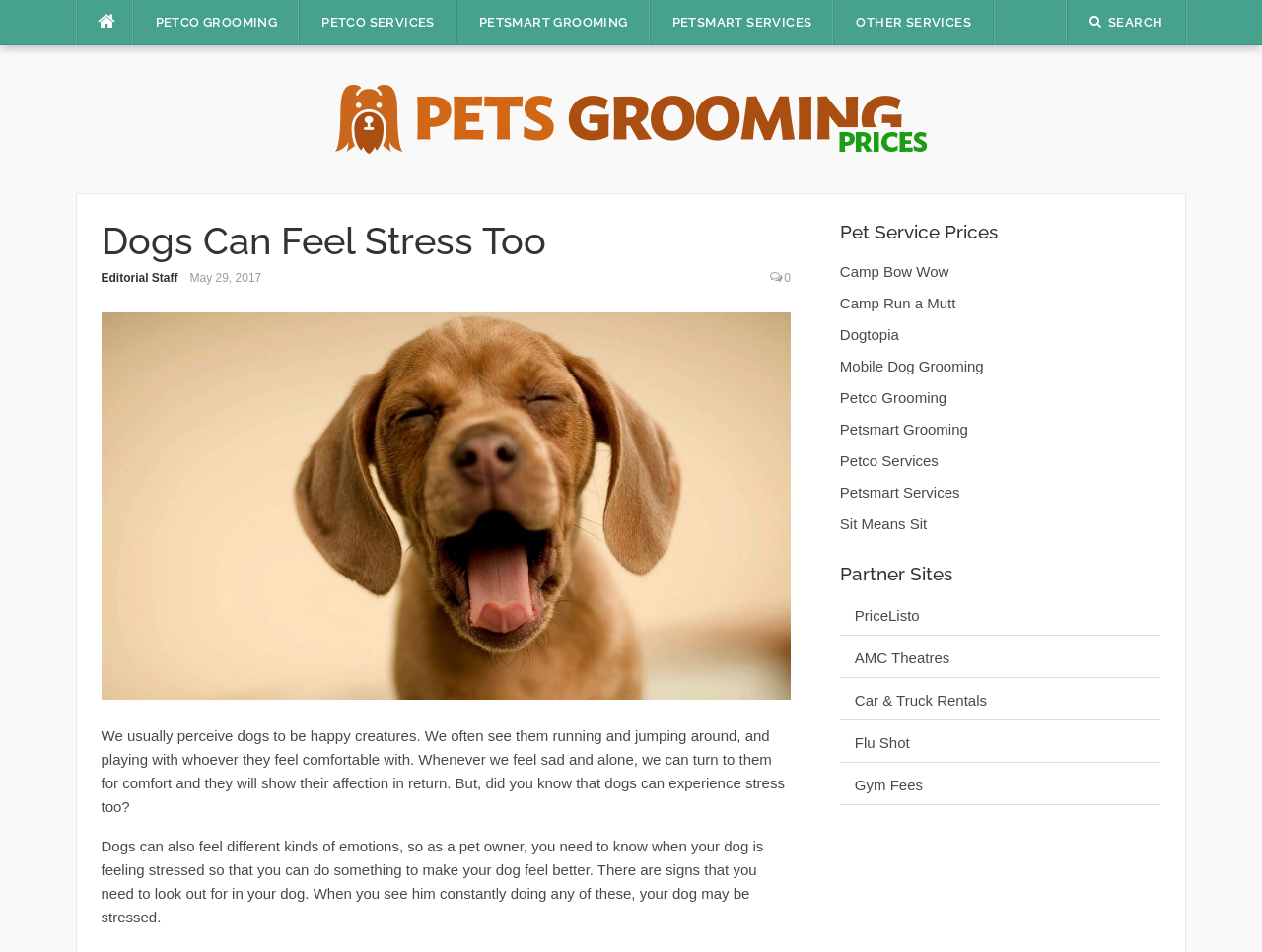Please identify the bounding box coordinates of the area I need to click to accomplish the following instruction: "Go to the platform page".

None